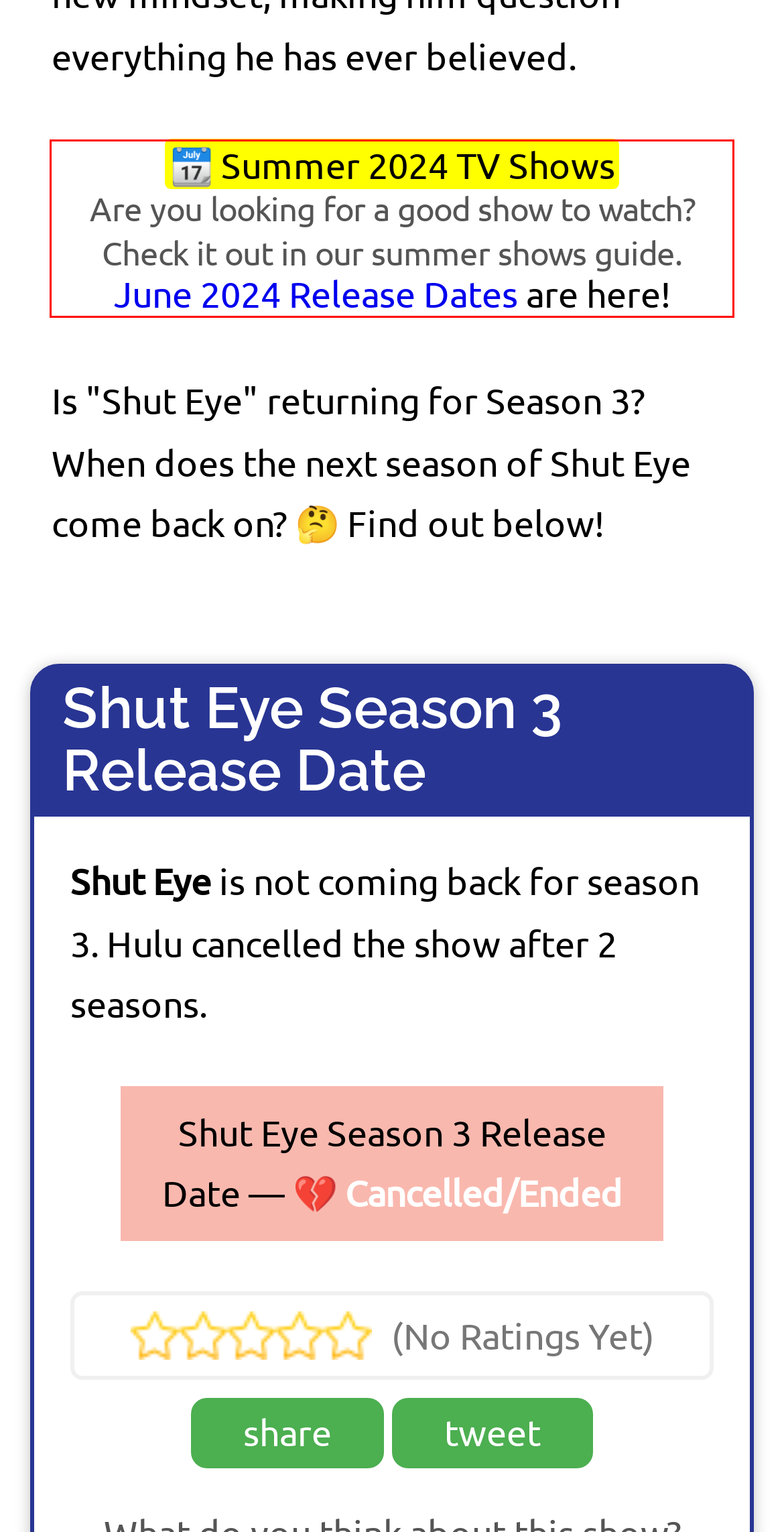With the given screenshot of a webpage, locate the red rectangle bounding box and extract the text content using OCR.

📆 Summer 2024 TV Shows Are you looking for a good show to watch? Check it out in our summer shows guide. June 2024 Release Dates are here!